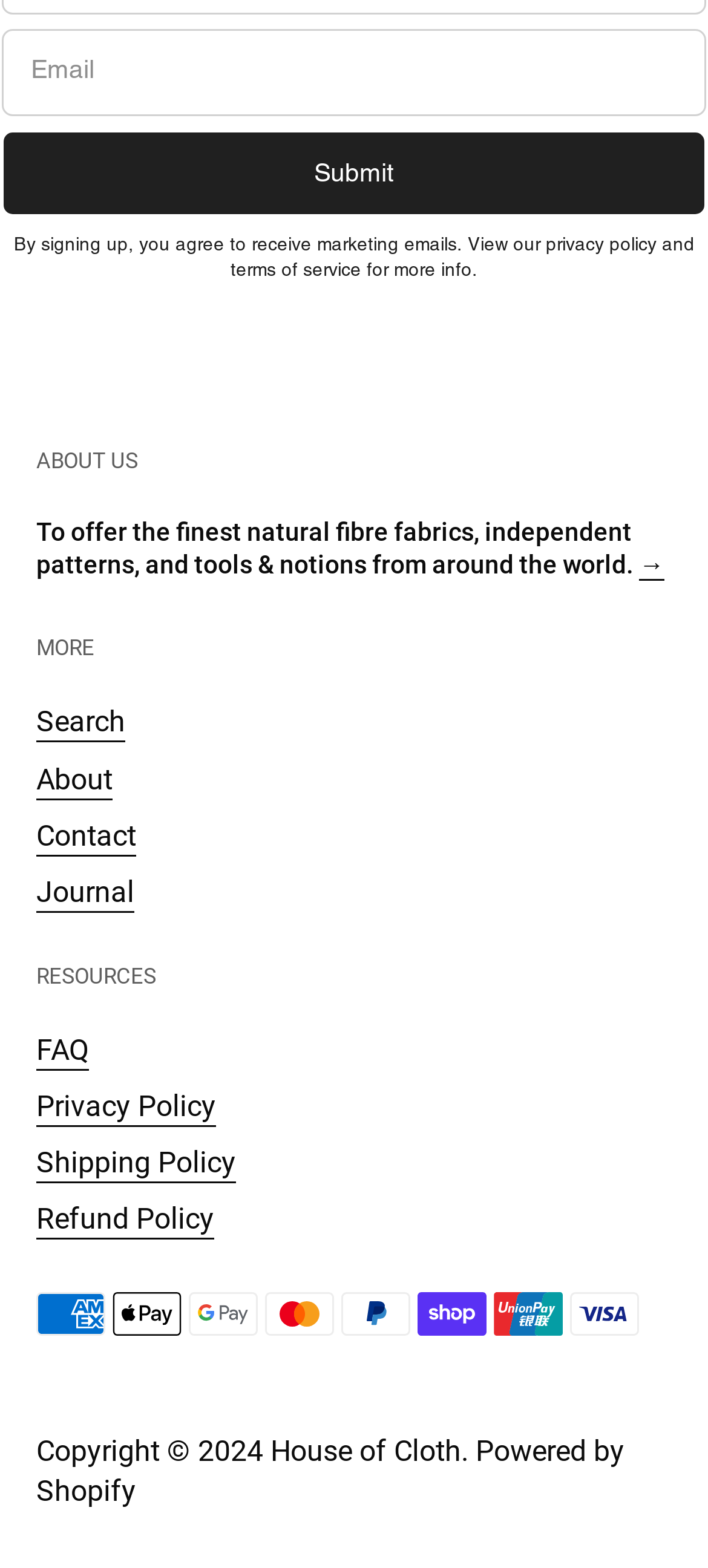Please find the bounding box coordinates of the clickable region needed to complete the following instruction: "Enter email address". The bounding box coordinates must consist of four float numbers between 0 and 1, i.e., [left, top, right, bottom].

[0.005, 0.02, 0.995, 0.073]